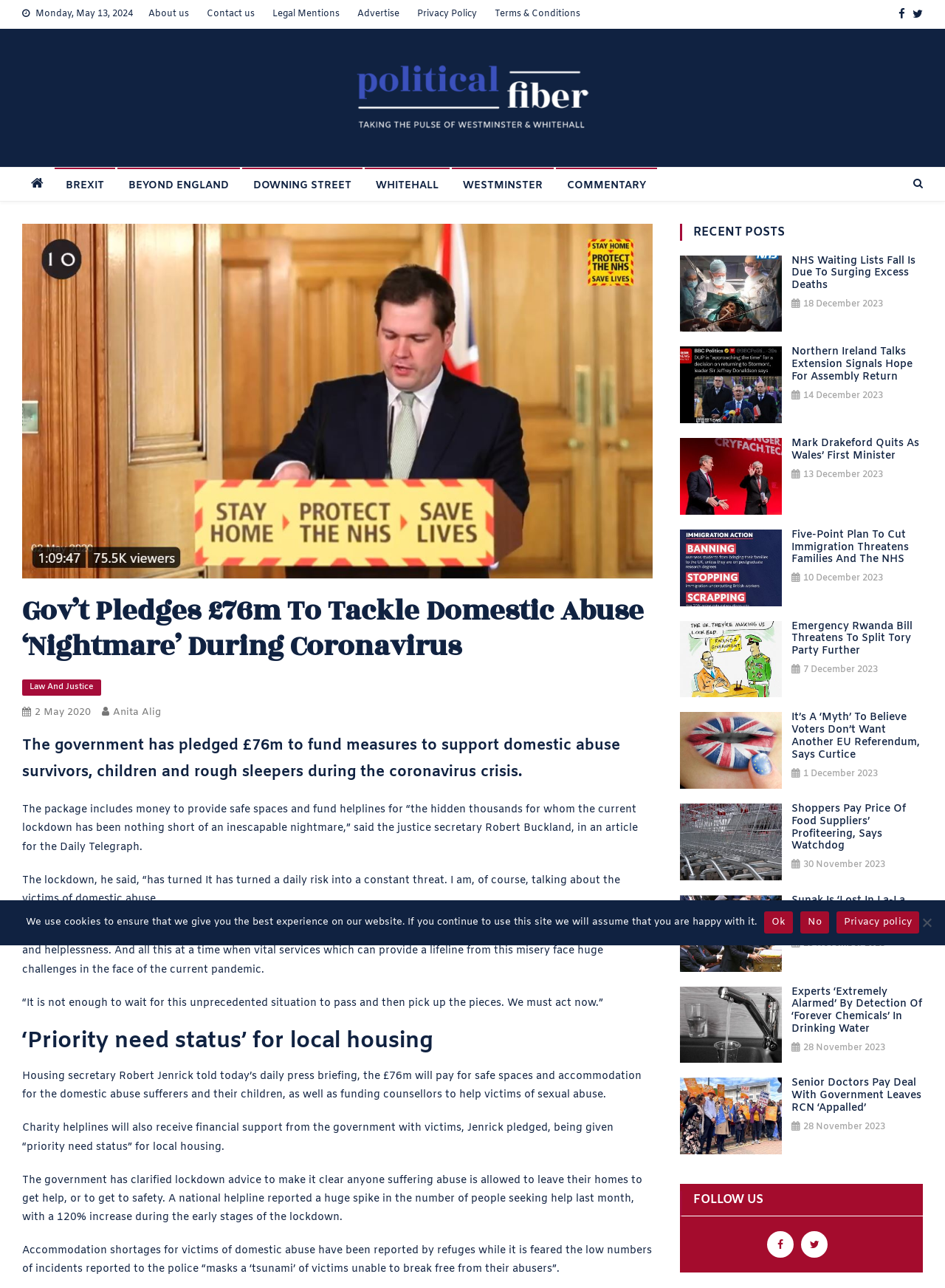What is the government pledging to fund?
Using the image, elaborate on the answer with as much detail as possible.

According to the article, the government has pledged £76m to fund measures to support domestic abuse survivors, children, and rough sleepers during the coronavirus crisis.